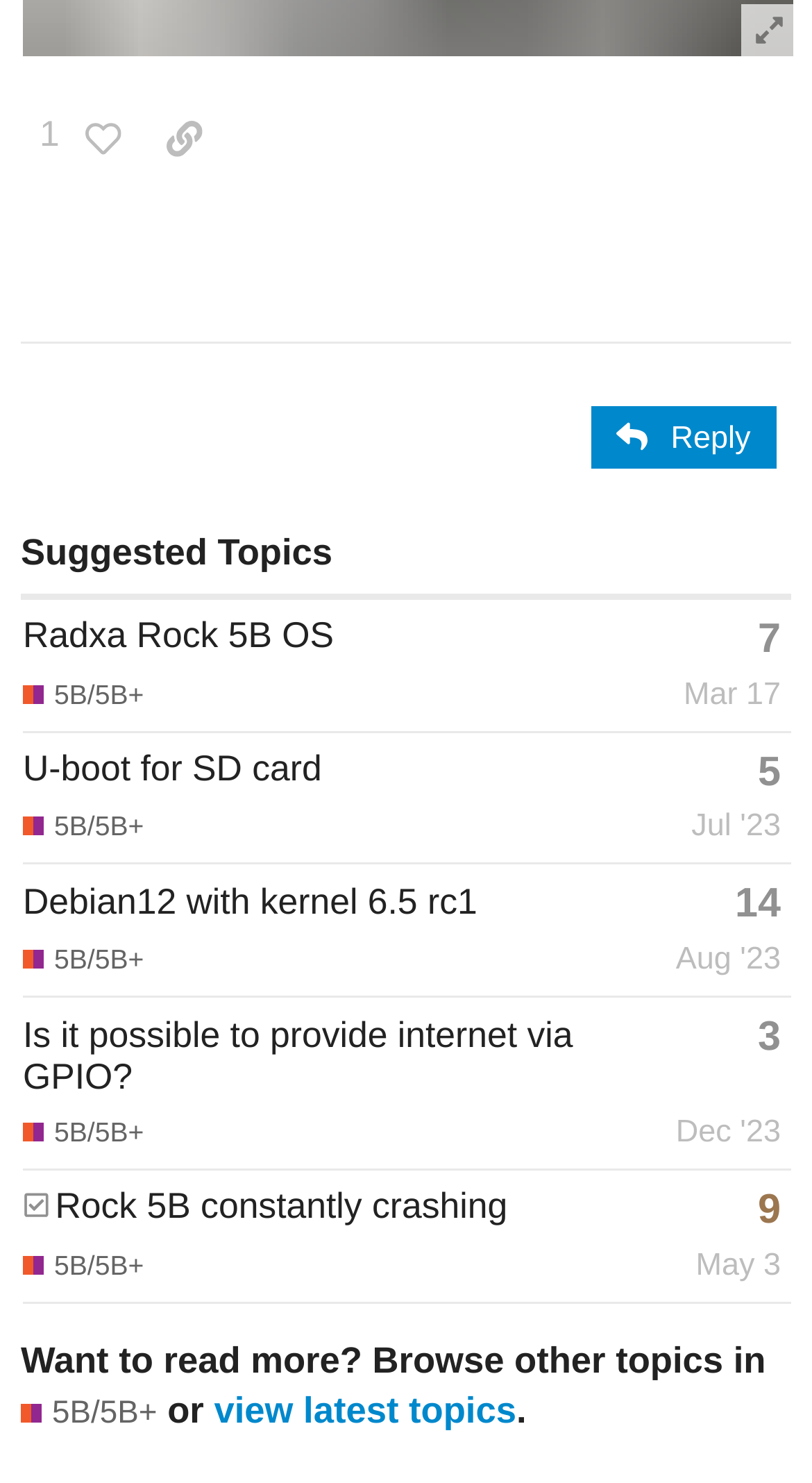Please determine the bounding box coordinates of the clickable area required to carry out the following instruction: "Reply". The coordinates must be four float numbers between 0 and 1, represented as [left, top, right, bottom].

[0.728, 0.274, 0.955, 0.316]